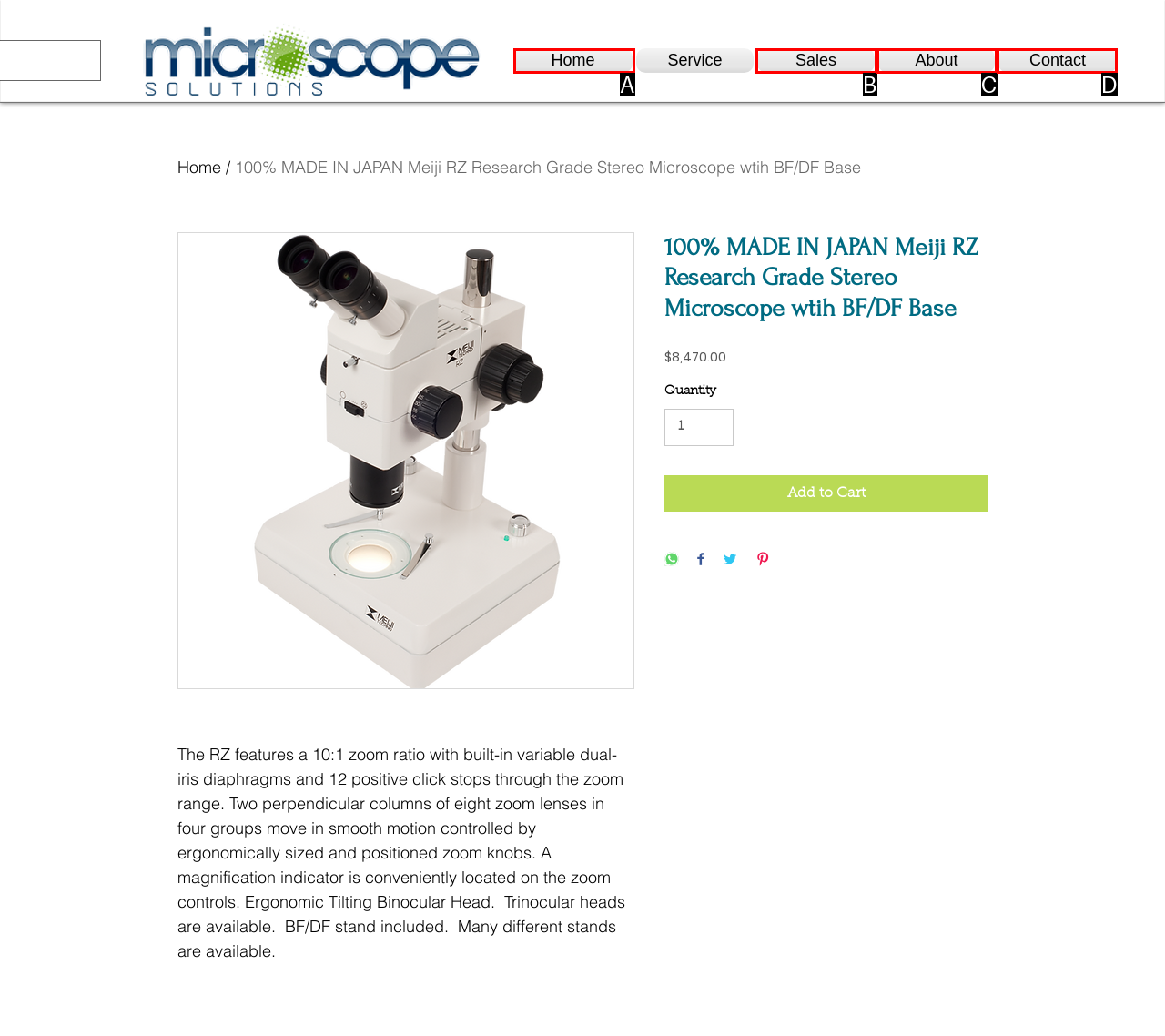Identify the HTML element that best fits the description: Sales. Respond with the letter of the corresponding element.

B